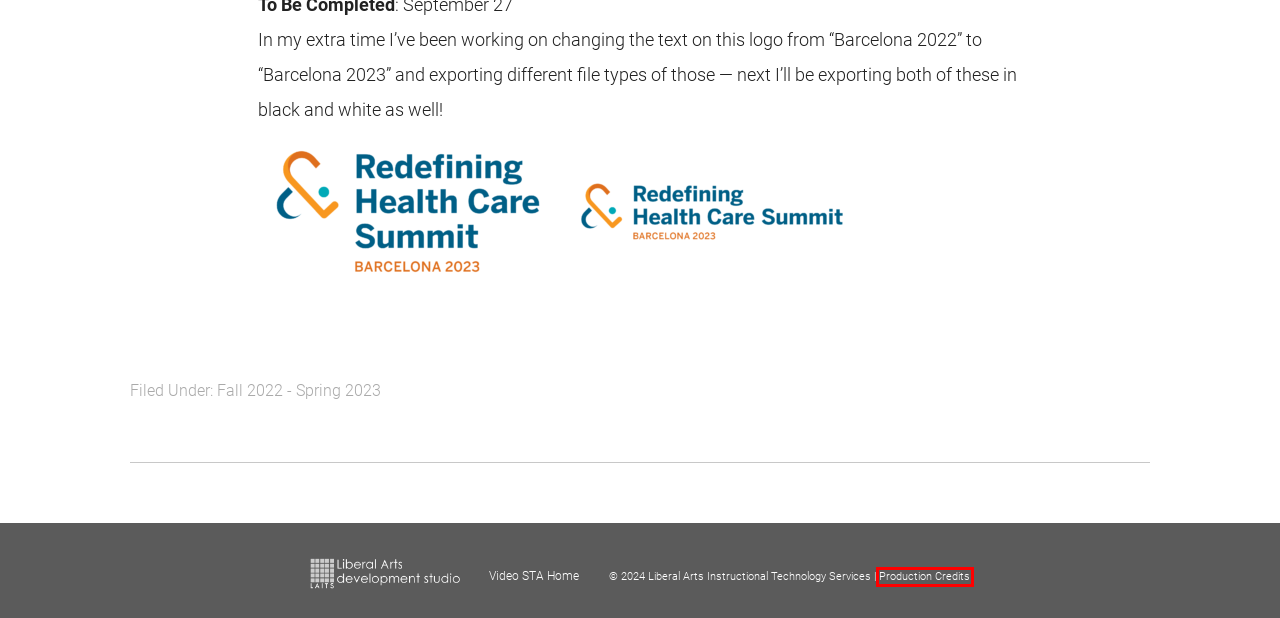Look at the screenshot of a webpage that includes a red bounding box around a UI element. Select the most appropriate webpage description that matches the page seen after clicking the highlighted element. Here are the candidates:
A. Raaga Srimadh
B. STA Presentation 2017
C. Adriana Hermoza
D. Diya Nair
E. Leilani Cabello
F. Fall 2022 – Spring 2023
G. Production Credits
H. STA Blog

G